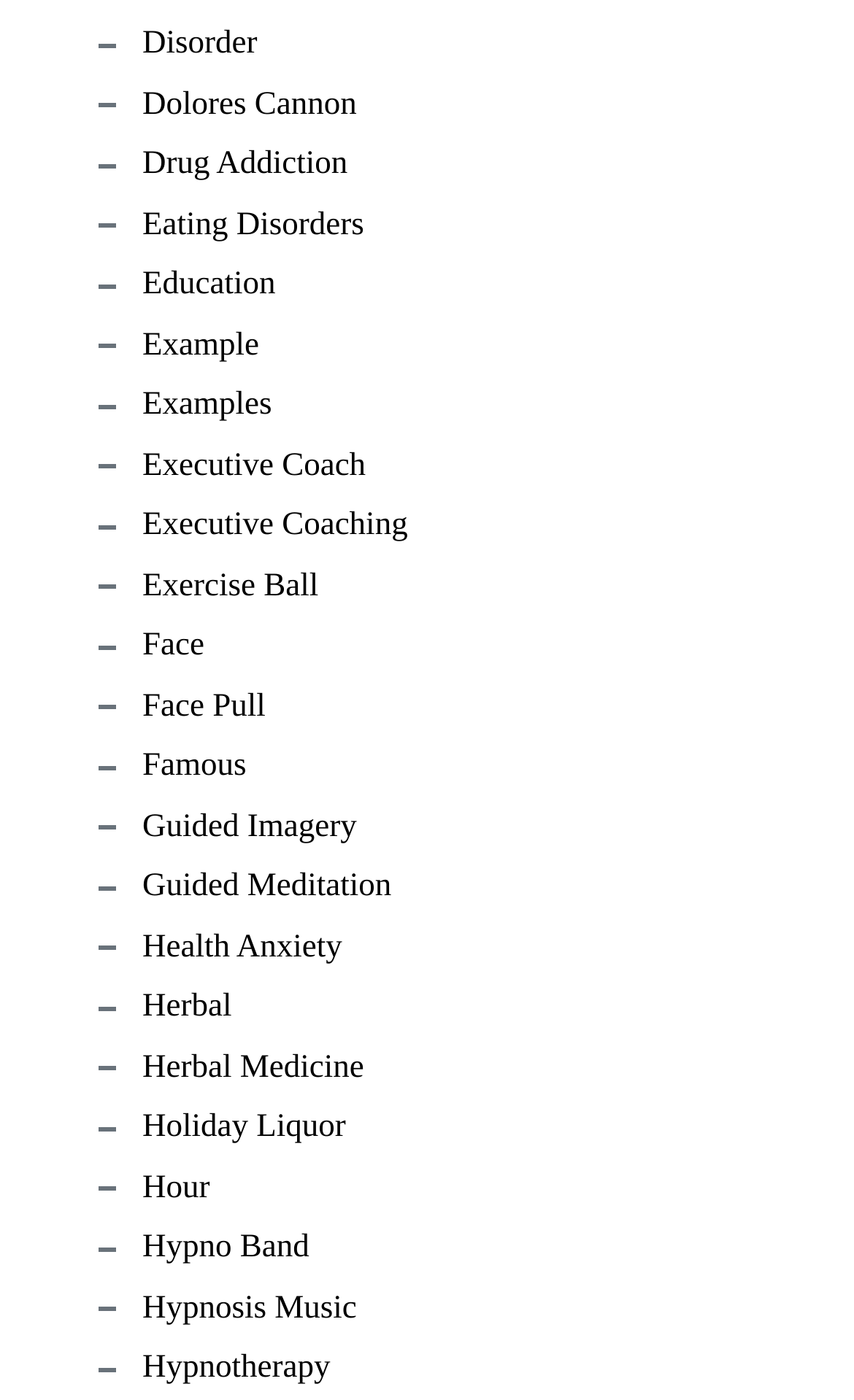Please determine the bounding box coordinates, formatted as (top-left x, top-left y, bottom-right x, bottom-right y), with all values as floating point numbers between 0 and 1. Identify the bounding box of the region described as: name="s" placeholder="Search and hit enter..."

None